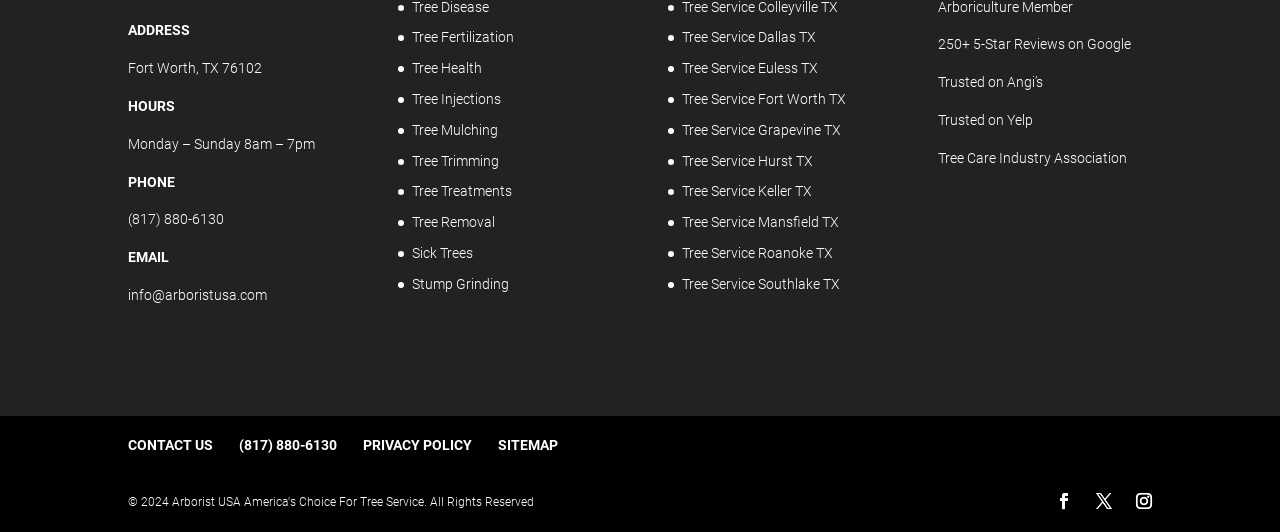Identify the coordinates of the bounding box for the element that must be clicked to accomplish the instruction: "Call the phone number".

[0.1, 0.397, 0.175, 0.427]